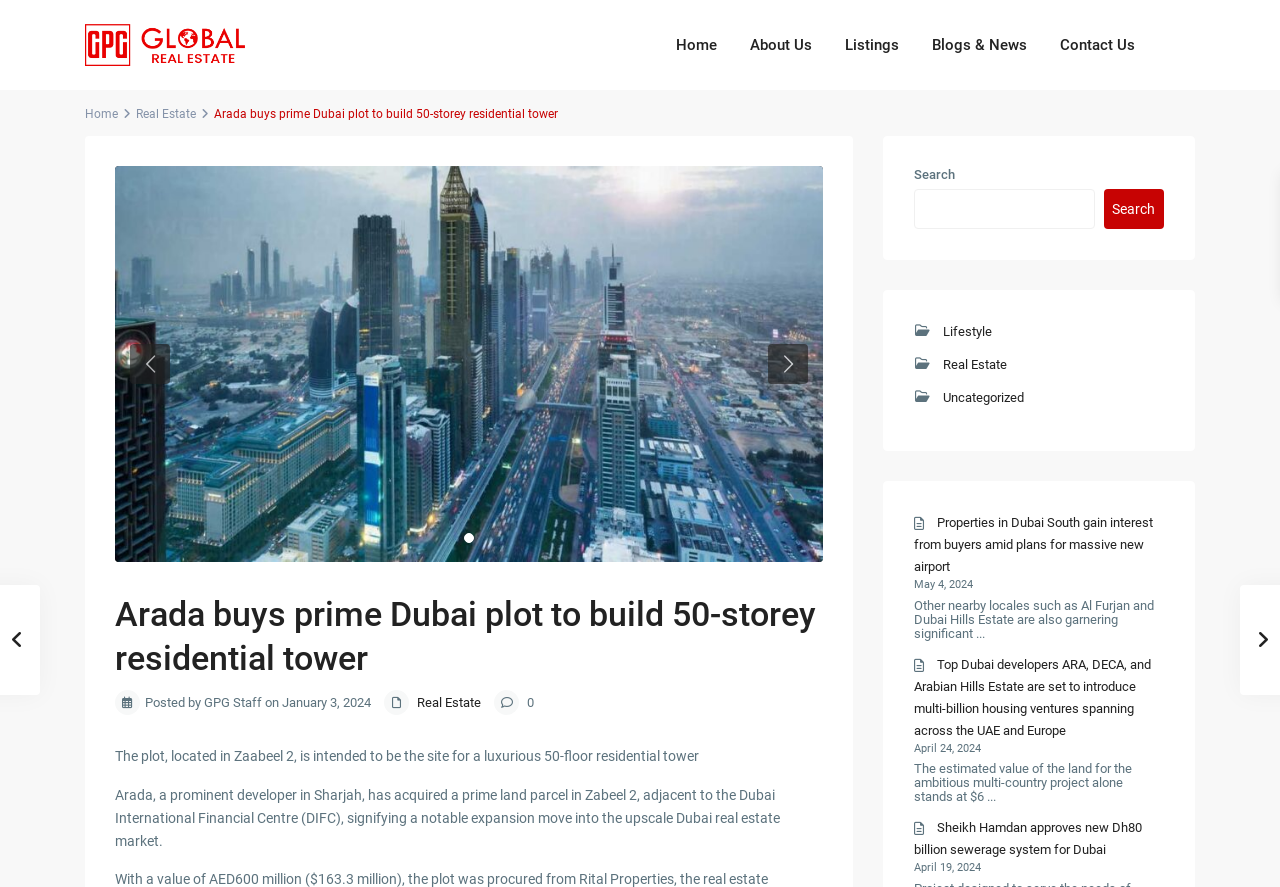Please specify the bounding box coordinates of the clickable region necessary for completing the following instruction: "Click the company logo". The coordinates must consist of four float numbers between 0 and 1, i.e., [left, top, right, bottom].

[0.066, 0.027, 0.191, 0.074]